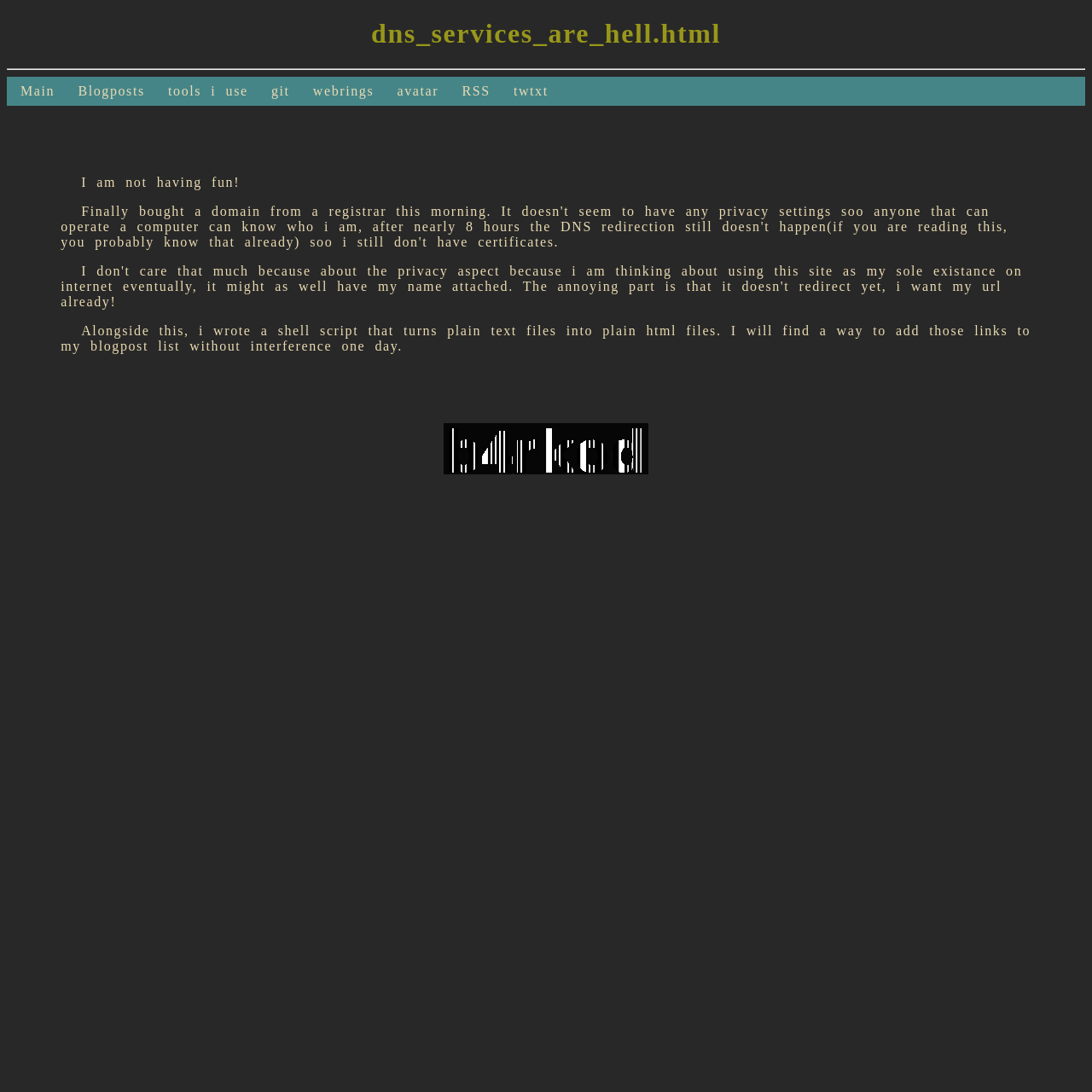Using the details from the image, please elaborate on the following question: How many links are on the top navigation bar?

The number of links on the top navigation bar can be counted by looking at the link elements on the webpage, which are 'Main', 'Blogposts', 'tools i use', 'git', 'webrings', 'avatar', and 'RSS', totaling 7 links.